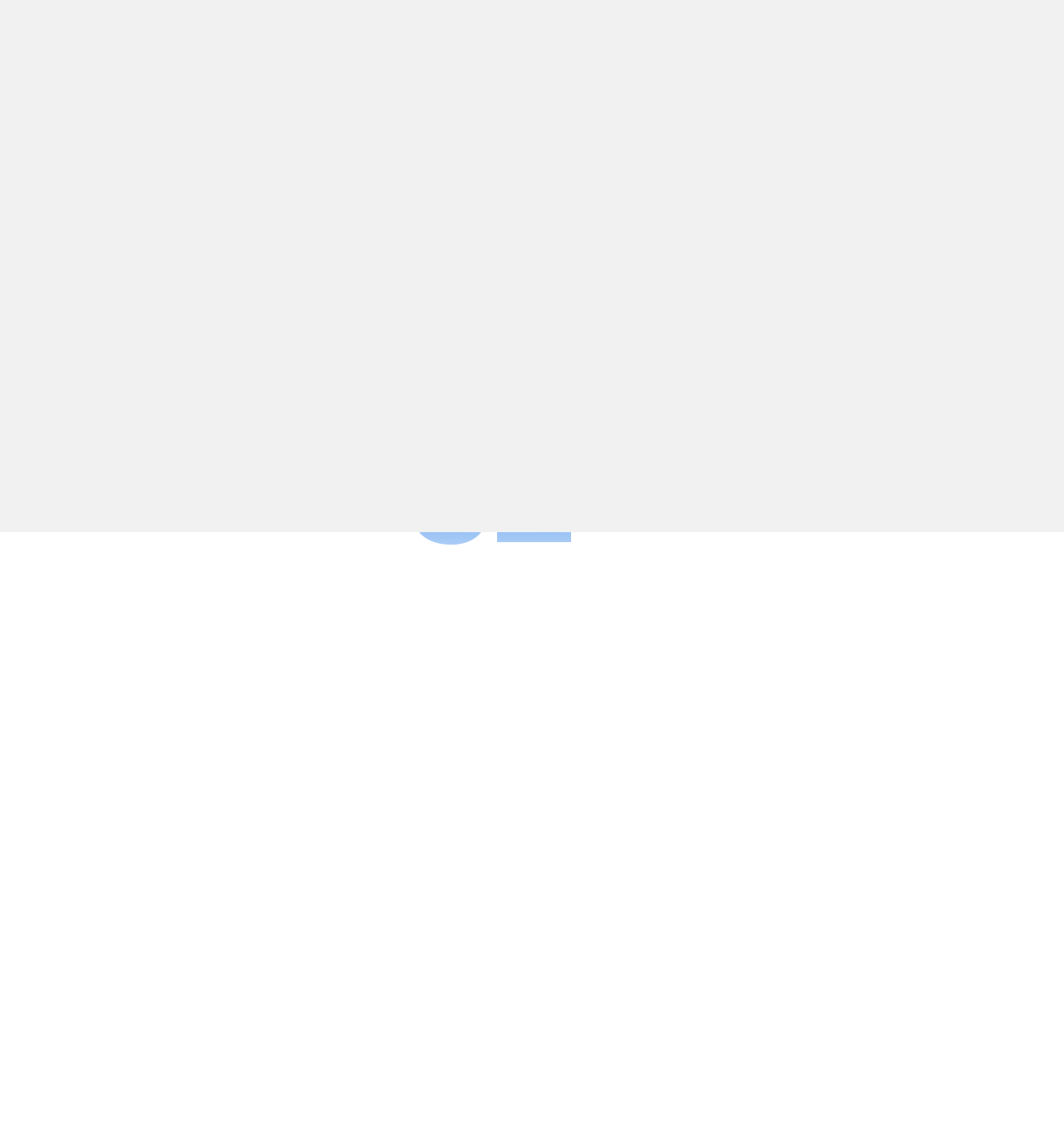Using the format (top-left x, top-left y, bottom-right x, bottom-right y), and given the element description, identify the bounding box coordinates within the screenshot: parent_node: Reviews

[0.309, 0.214, 0.34, 0.243]